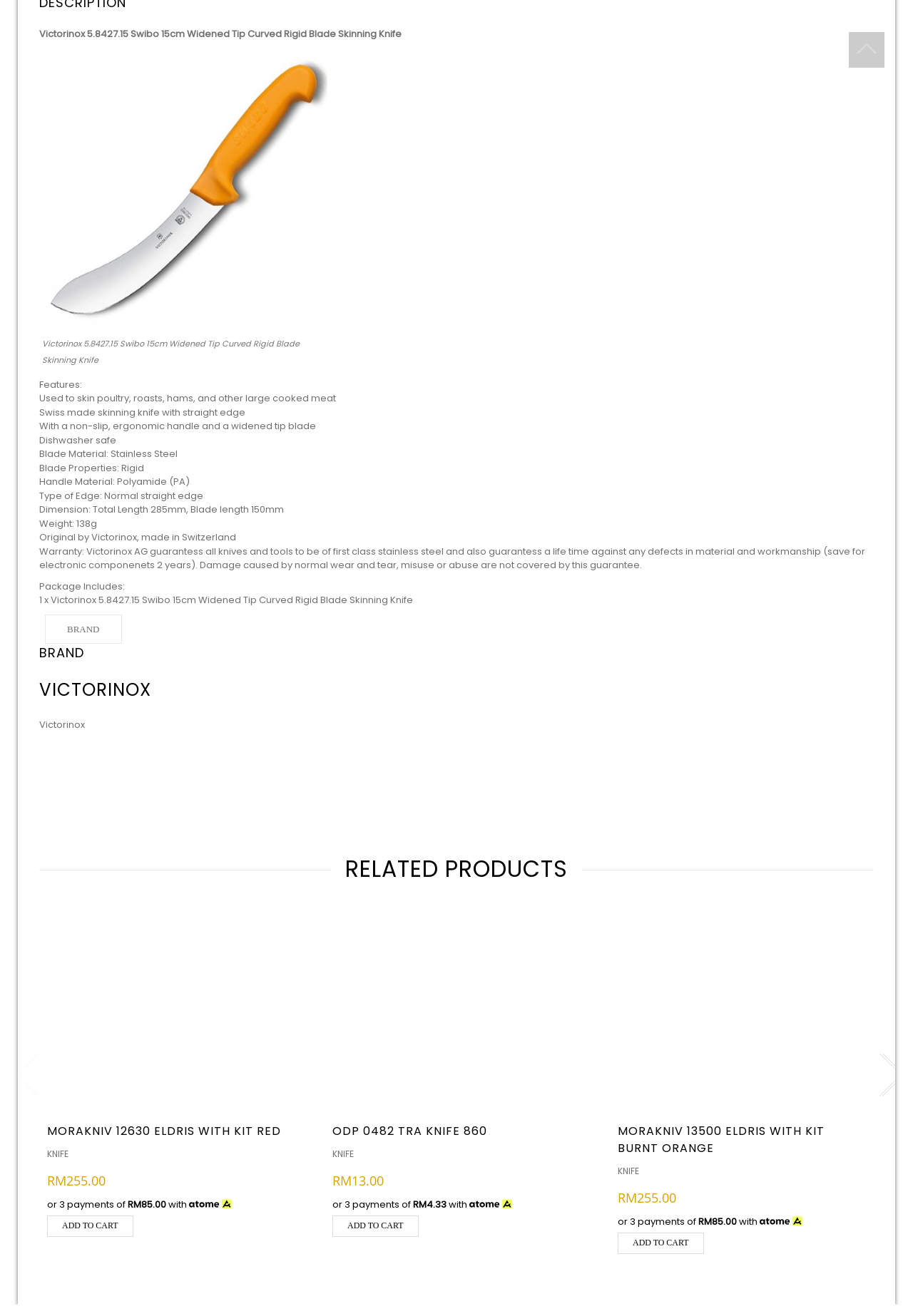How long is the knife?
Please provide a single word or phrase as the answer based on the screenshot.

285mm